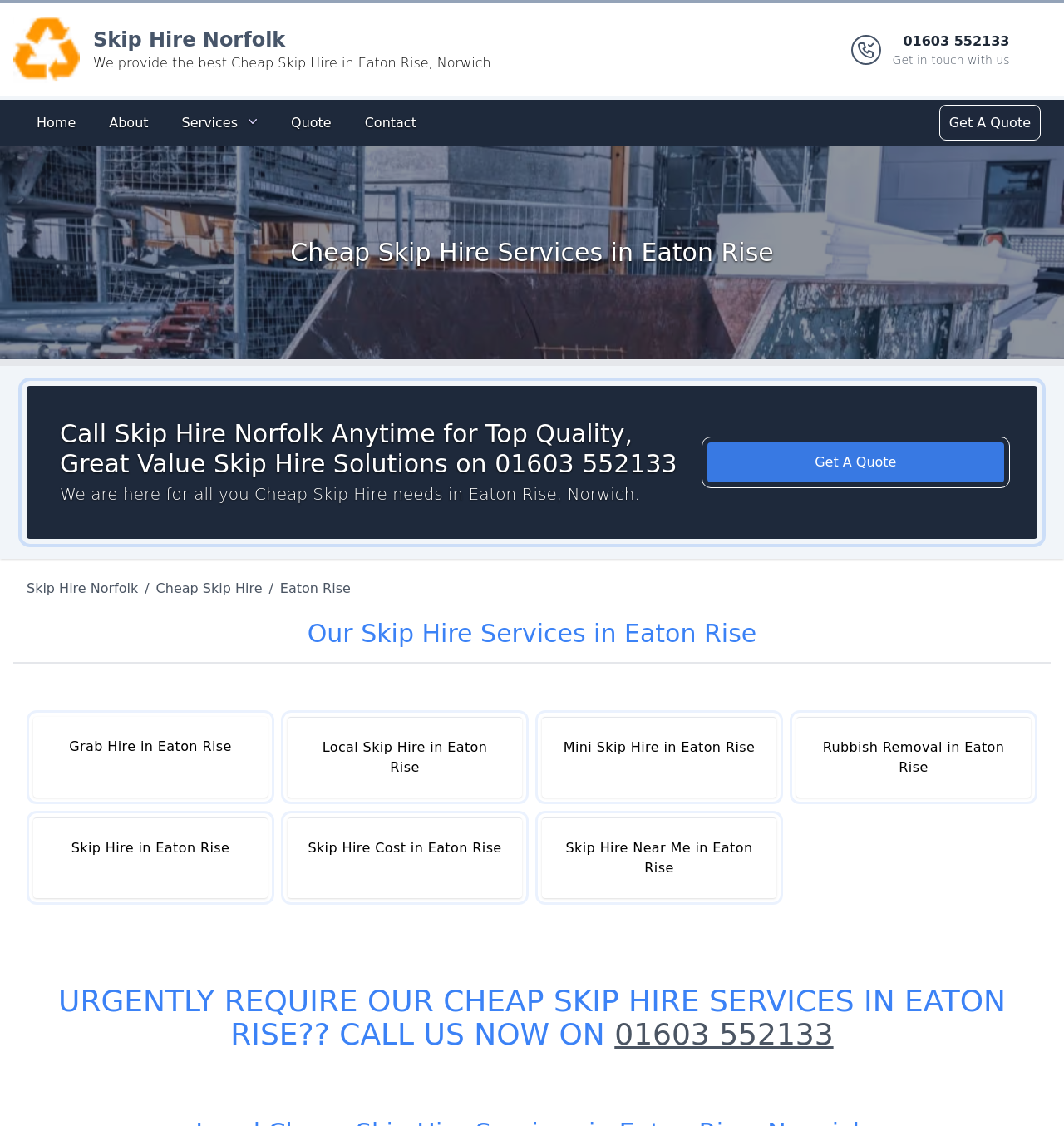Identify the bounding box coordinates for the region to click in order to carry out this instruction: "Get in touch with us by phone". Provide the coordinates using four float numbers between 0 and 1, formatted as [left, top, right, bottom].

[0.839, 0.028, 0.949, 0.061]